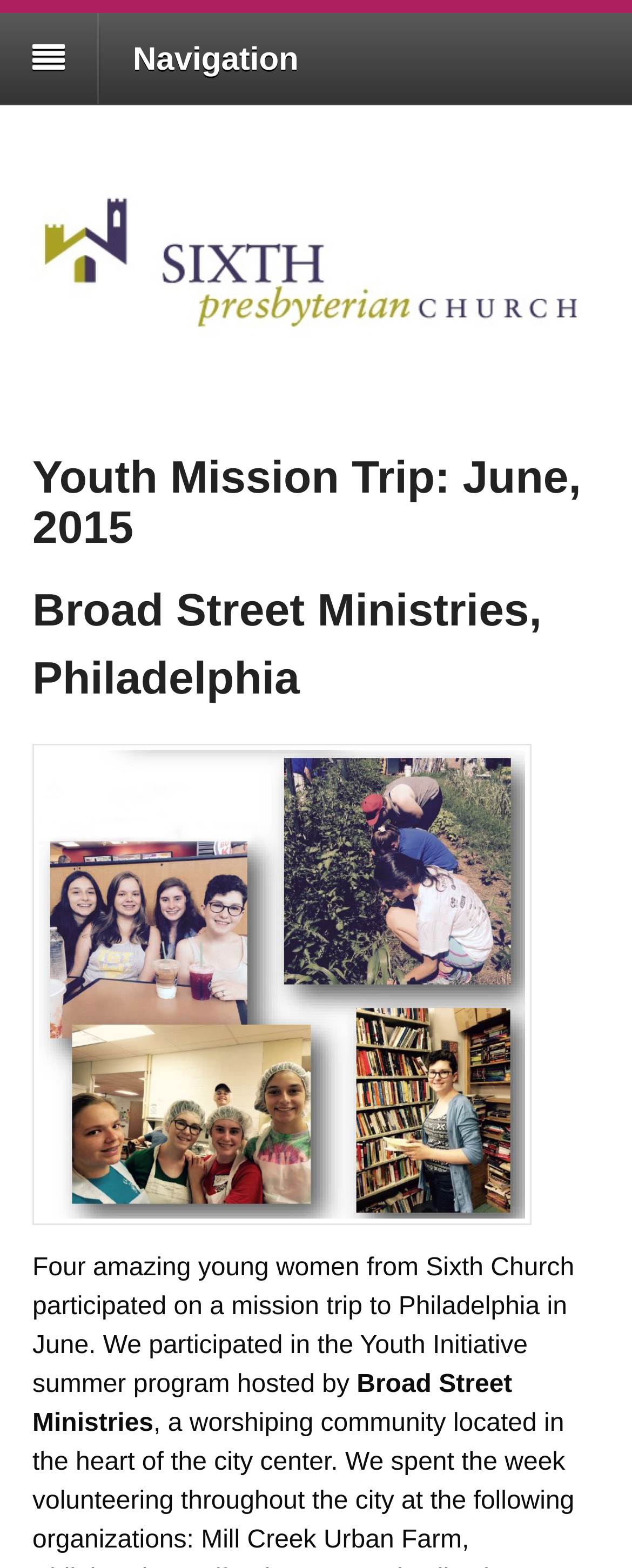Give a short answer to this question using one word or a phrase:
What is the name of the program hosted by Broad Street Ministries?

Youth Initiative summer program